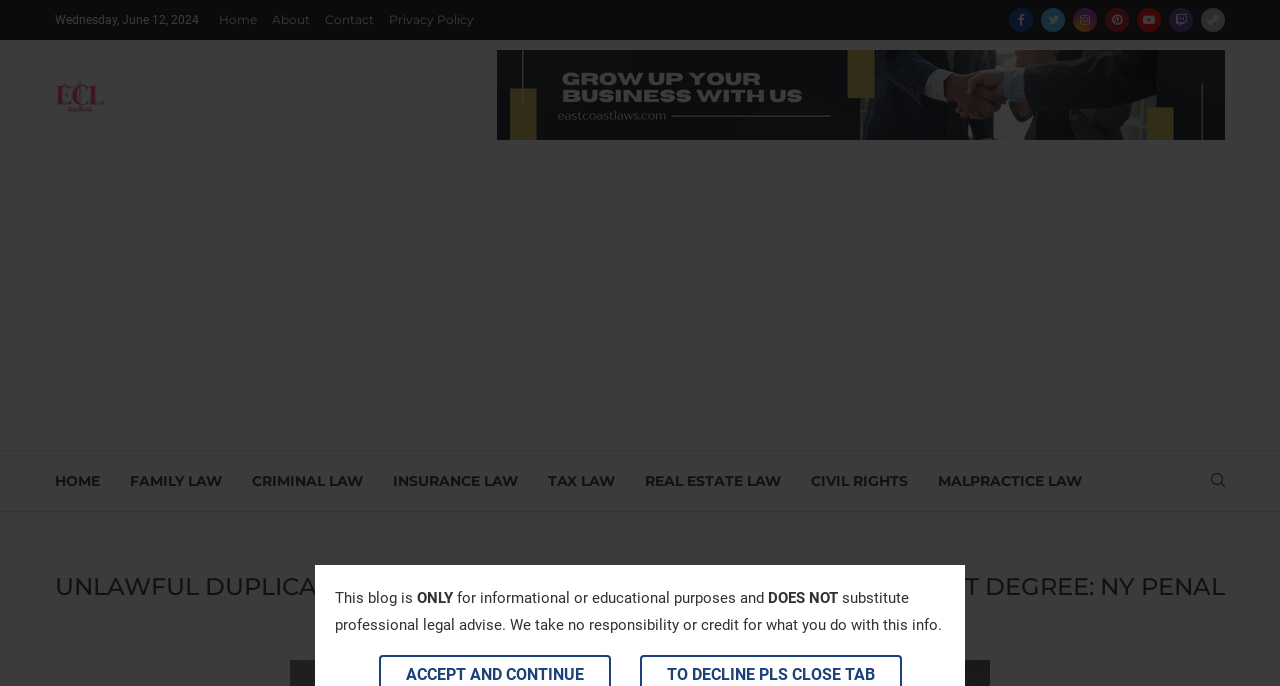How many social media links are present on the webpage?
Use the information from the image to give a detailed answer to the question.

I counted the number of link elements with social media platform names such as Facebook, Twitter, Instagram, Pinterest, Youtube, Twitch, and Steam.